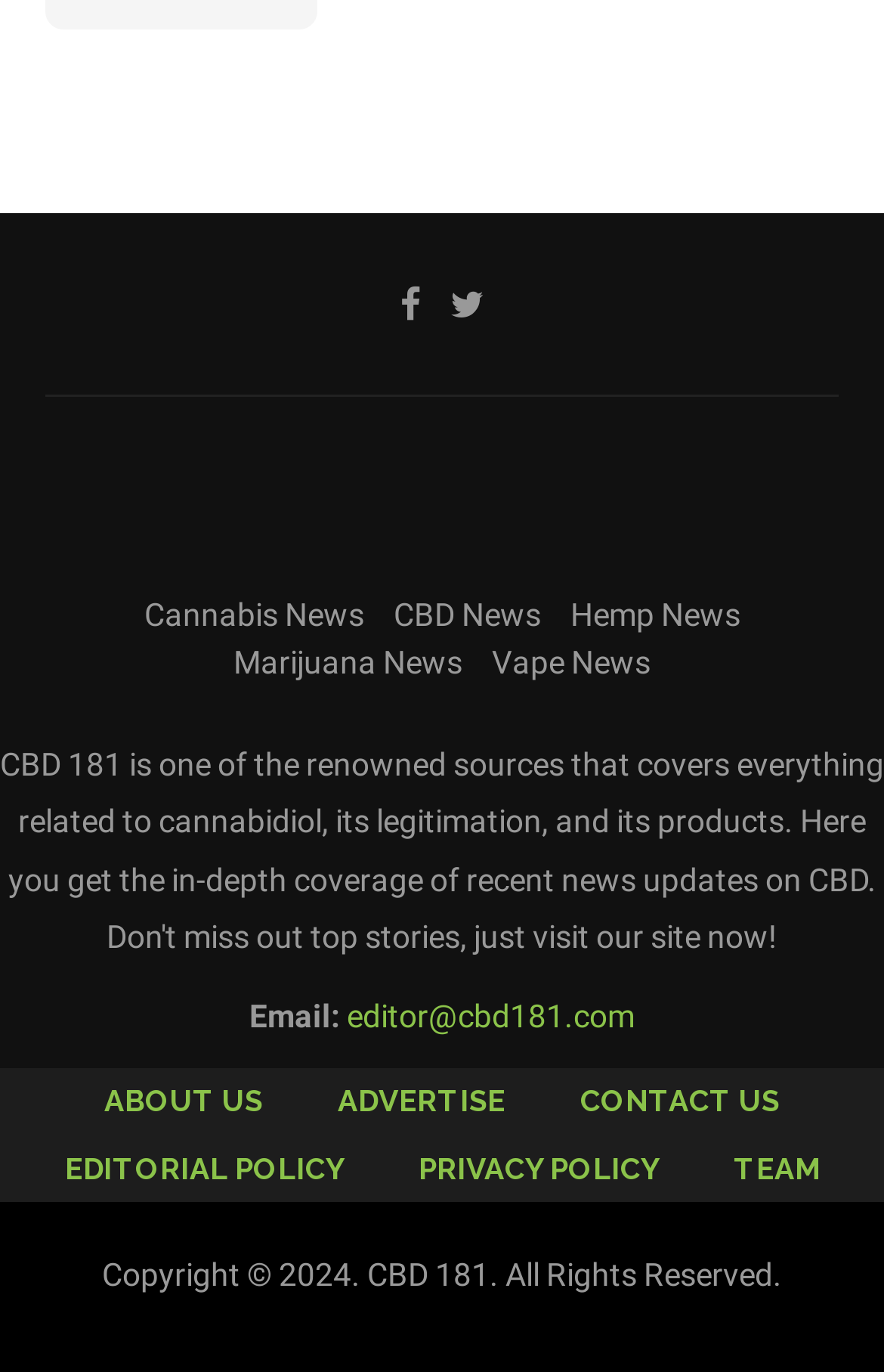What year is the copyright for?
Refer to the image and give a detailed answer to the query.

I found the copyright information at the bottom of the webpage, which states 'Copyright © 2024. CBD 181. All Rights Reserved.'.